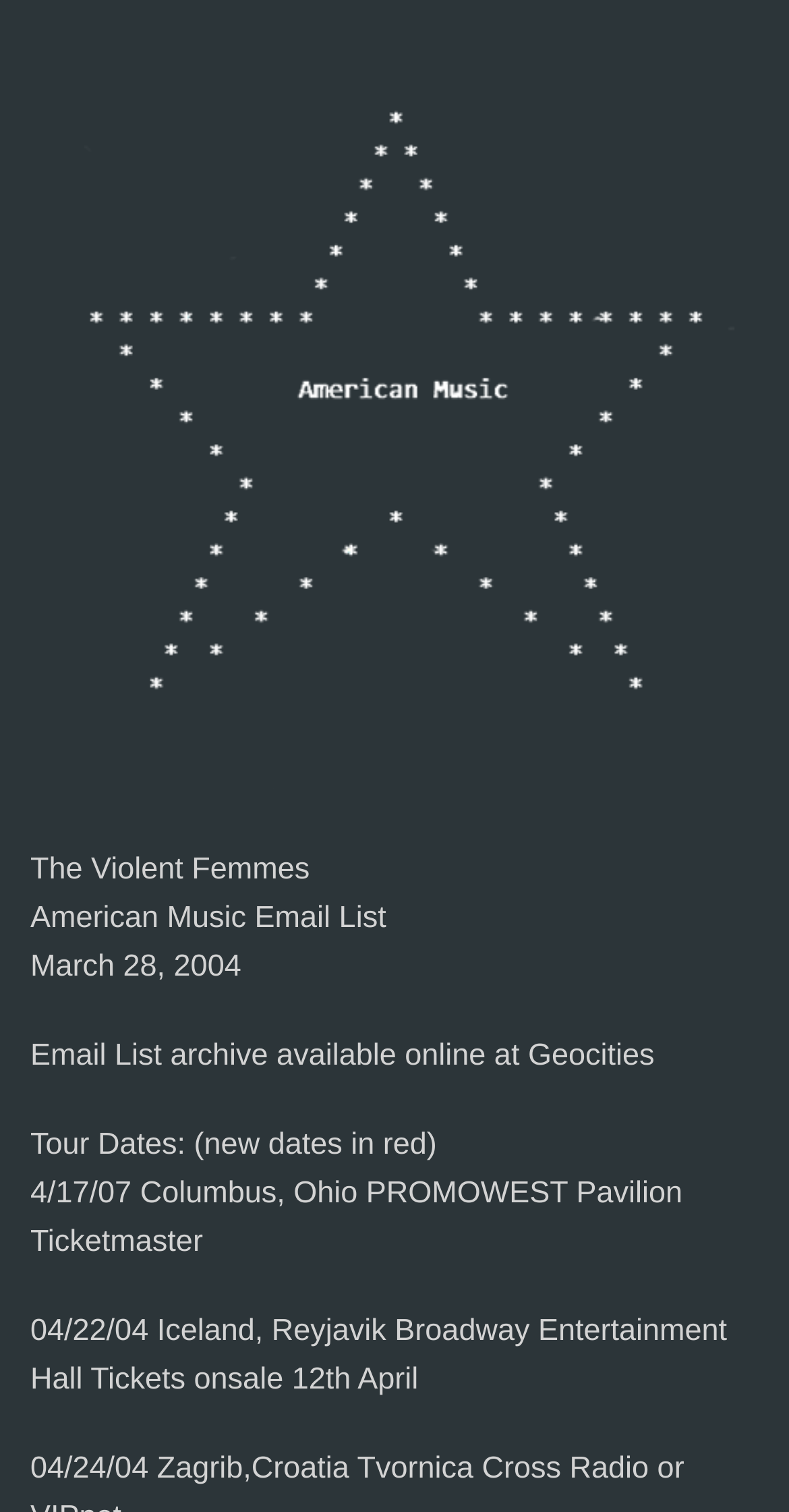How many tour dates are listed on the webpage?
Carefully analyze the image and provide a detailed answer to the question.

The webpage contains two static text elements that mention specific tour dates, one for April 17, 2007, and another for April 22, 2004, which suggests that there are two tour dates listed on the webpage.